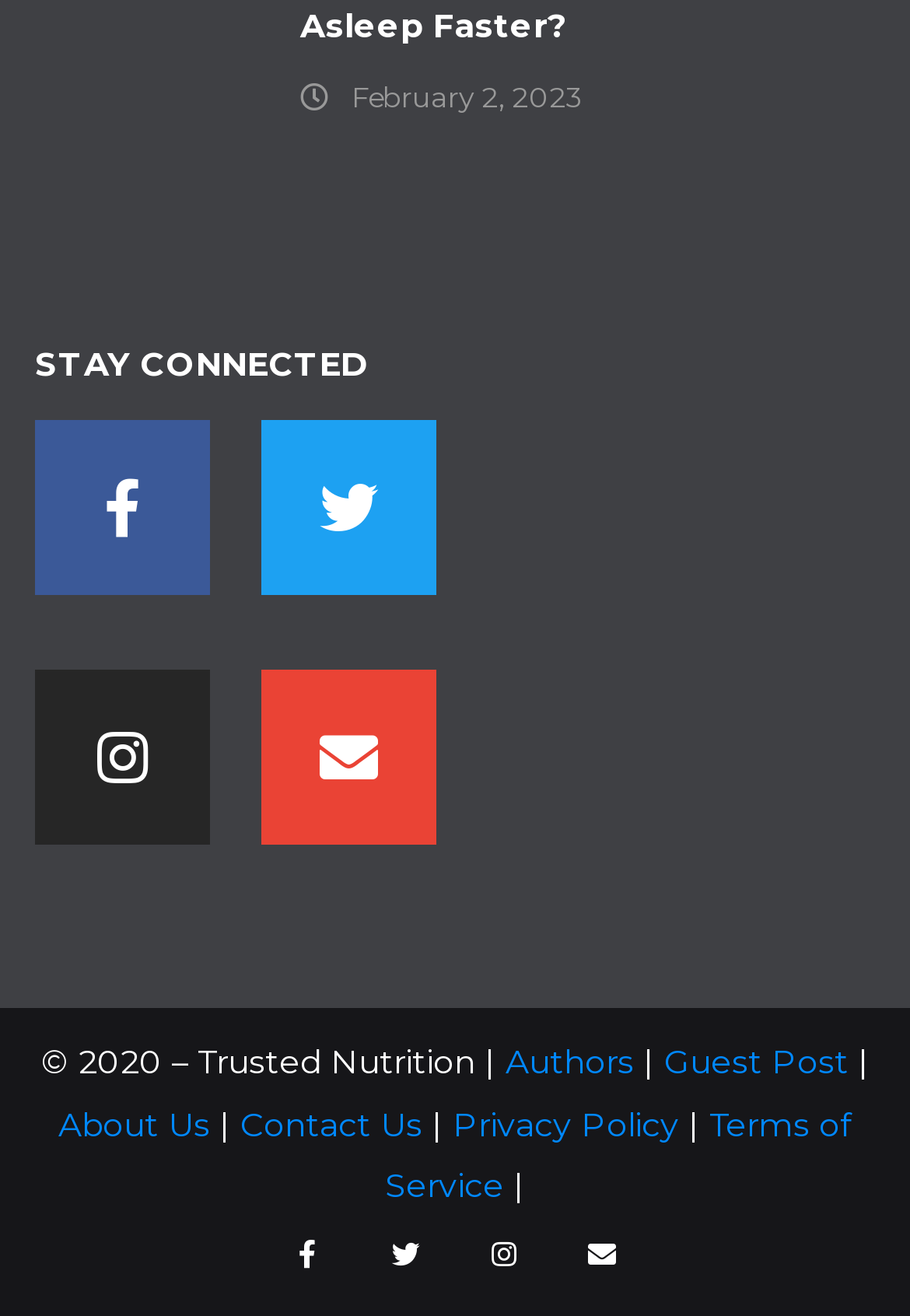Pinpoint the bounding box coordinates of the area that must be clicked to complete this instruction: "Read terms of service".

[0.423, 0.838, 0.936, 0.917]